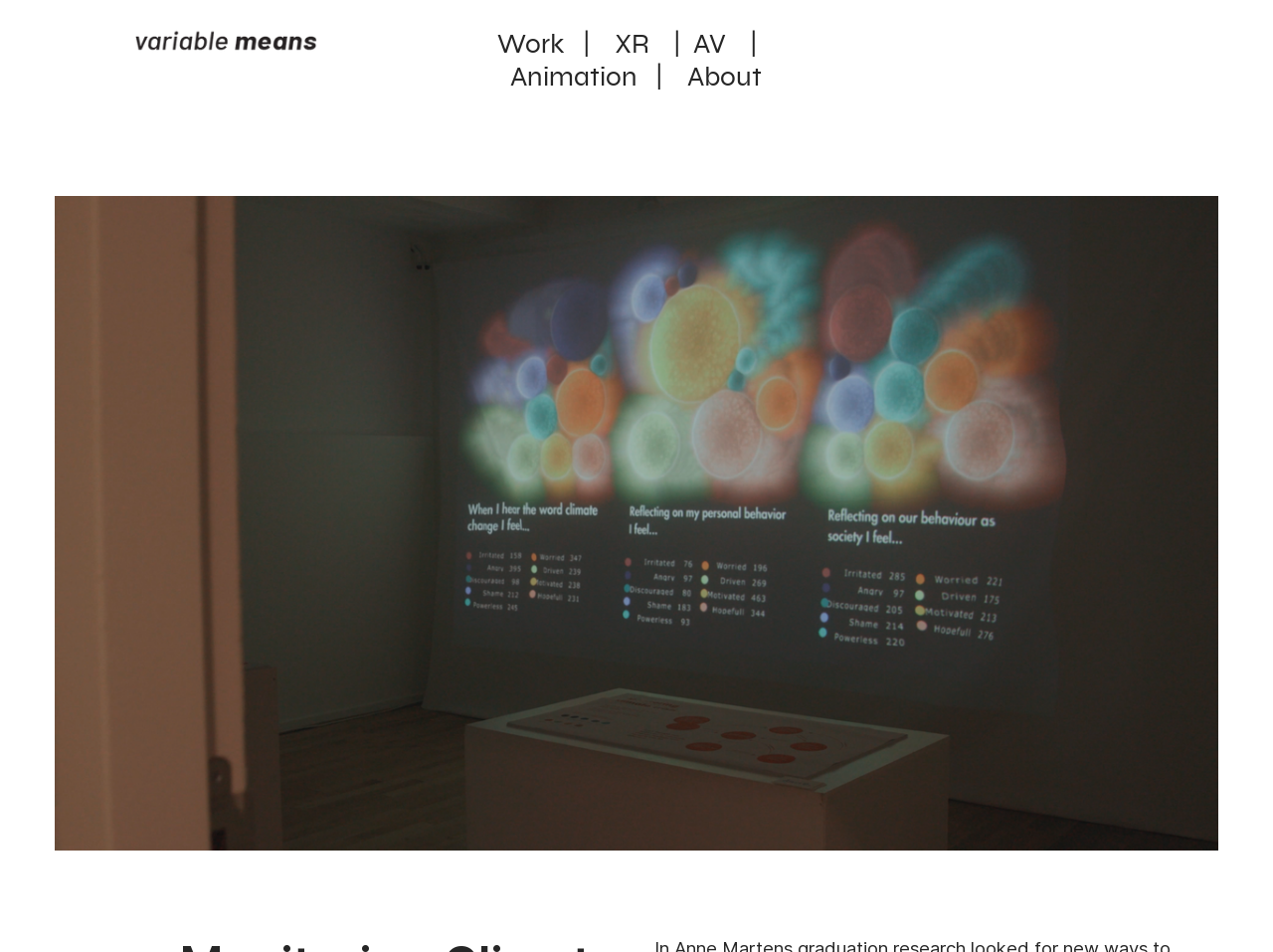Locate and extract the text of the main heading on the webpage.

Monitoring Climate Change